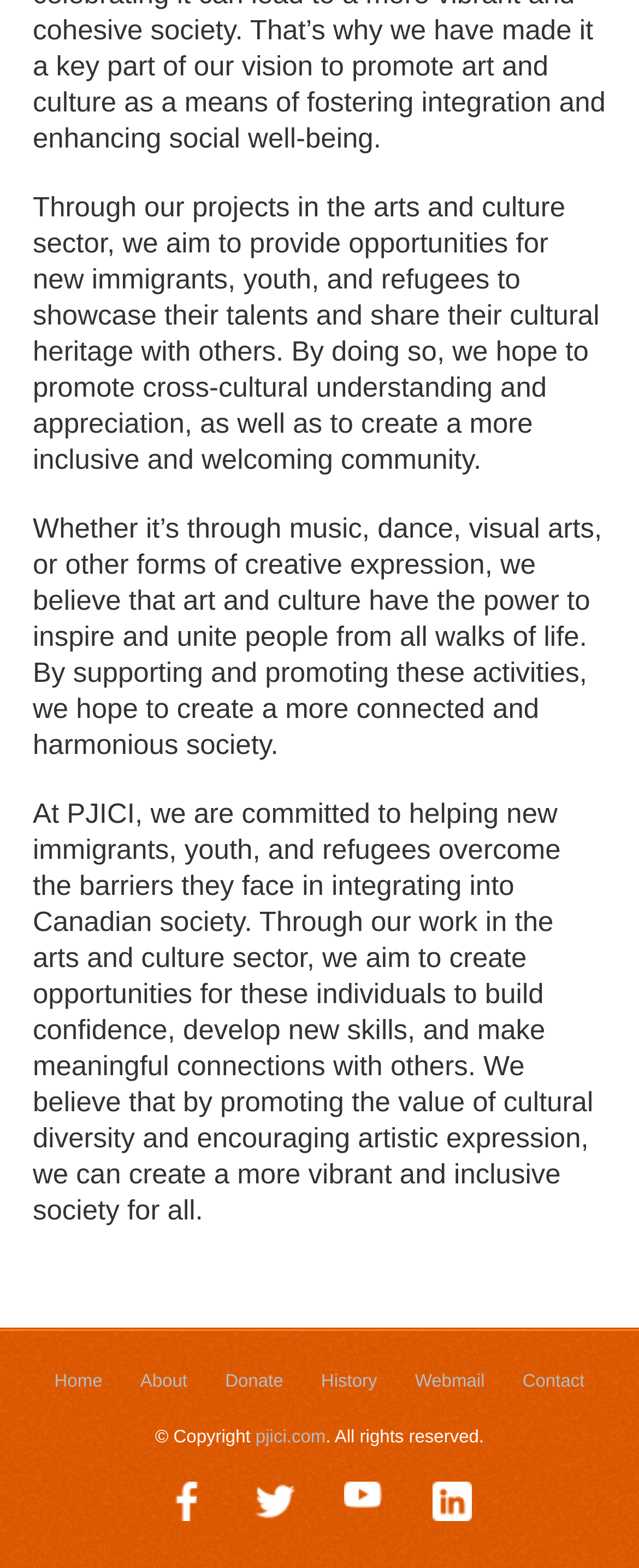Identify the bounding box of the UI element described as follows: "Donate". Provide the coordinates as four float numbers in the range of 0 to 1 [left, top, right, bottom].

[0.352, 0.875, 0.443, 0.887]